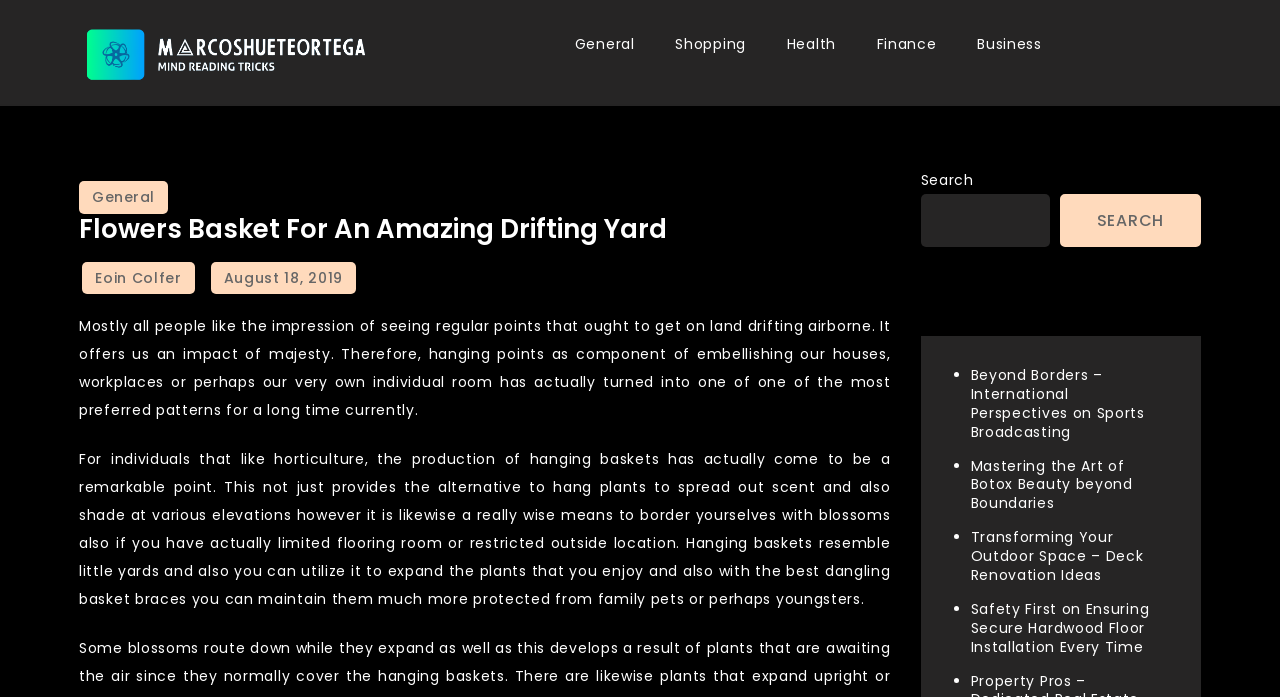What is the function of the search box?
Please give a well-detailed answer to the question.

The search box is located at the top right corner of the webpage, and it allows users to search for specific content within the webpage. The search box is accompanied by a 'Search' button, which submits the search query.